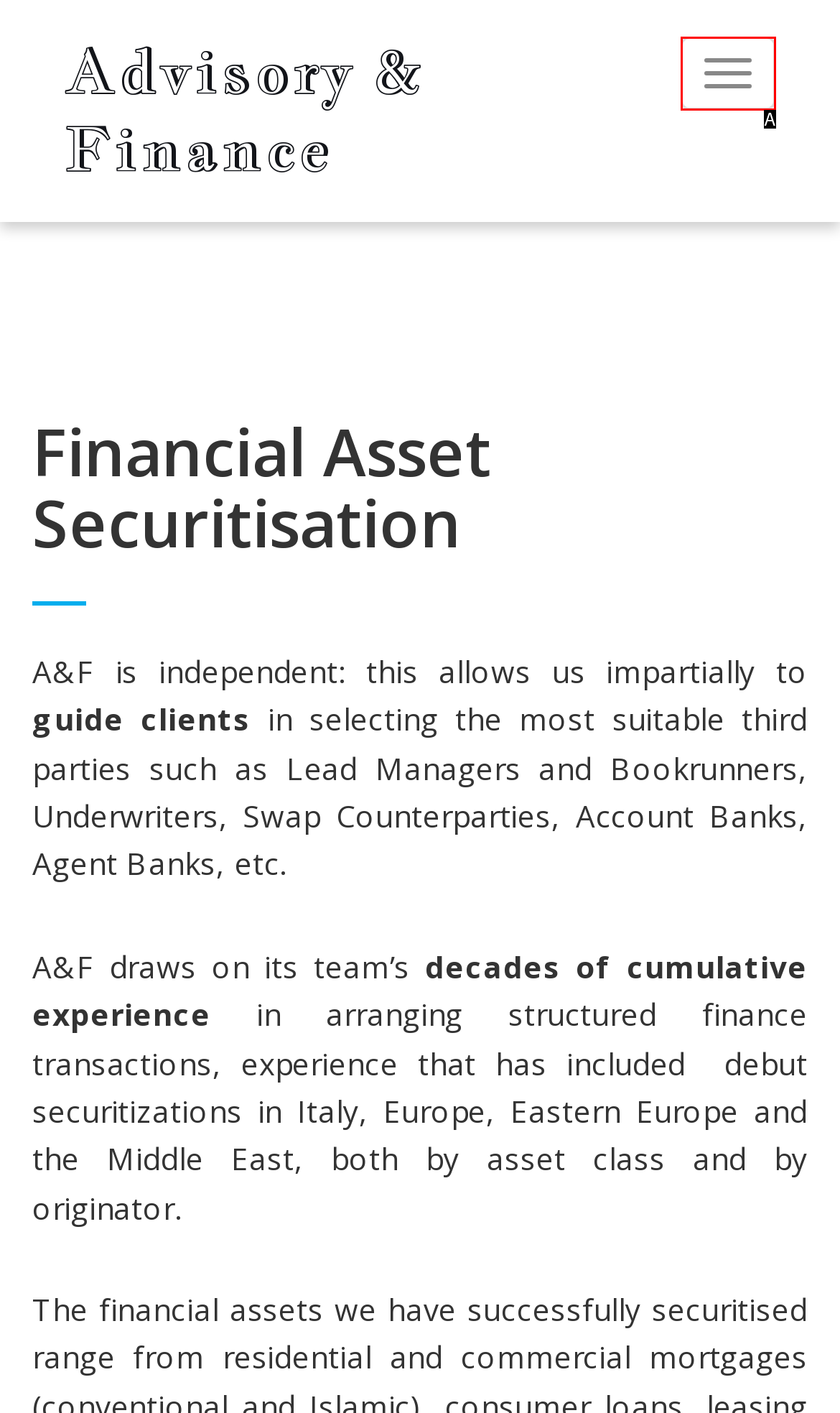Identify which HTML element aligns with the description: Toggle navigation
Answer using the letter of the correct choice from the options available.

A